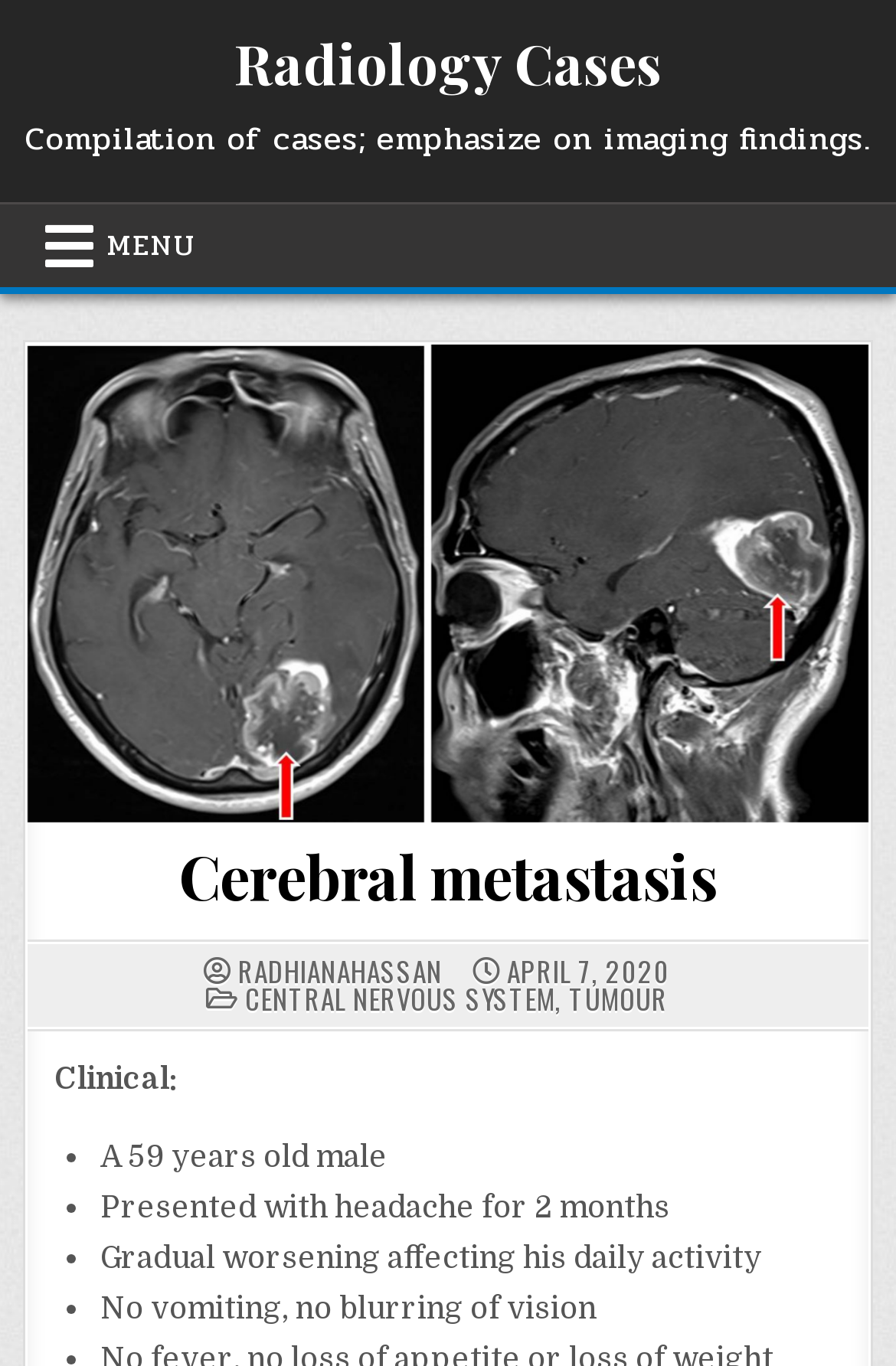Please respond to the question using a single word or phrase:
Who is the author of the case?

RADHIANAHASSAN